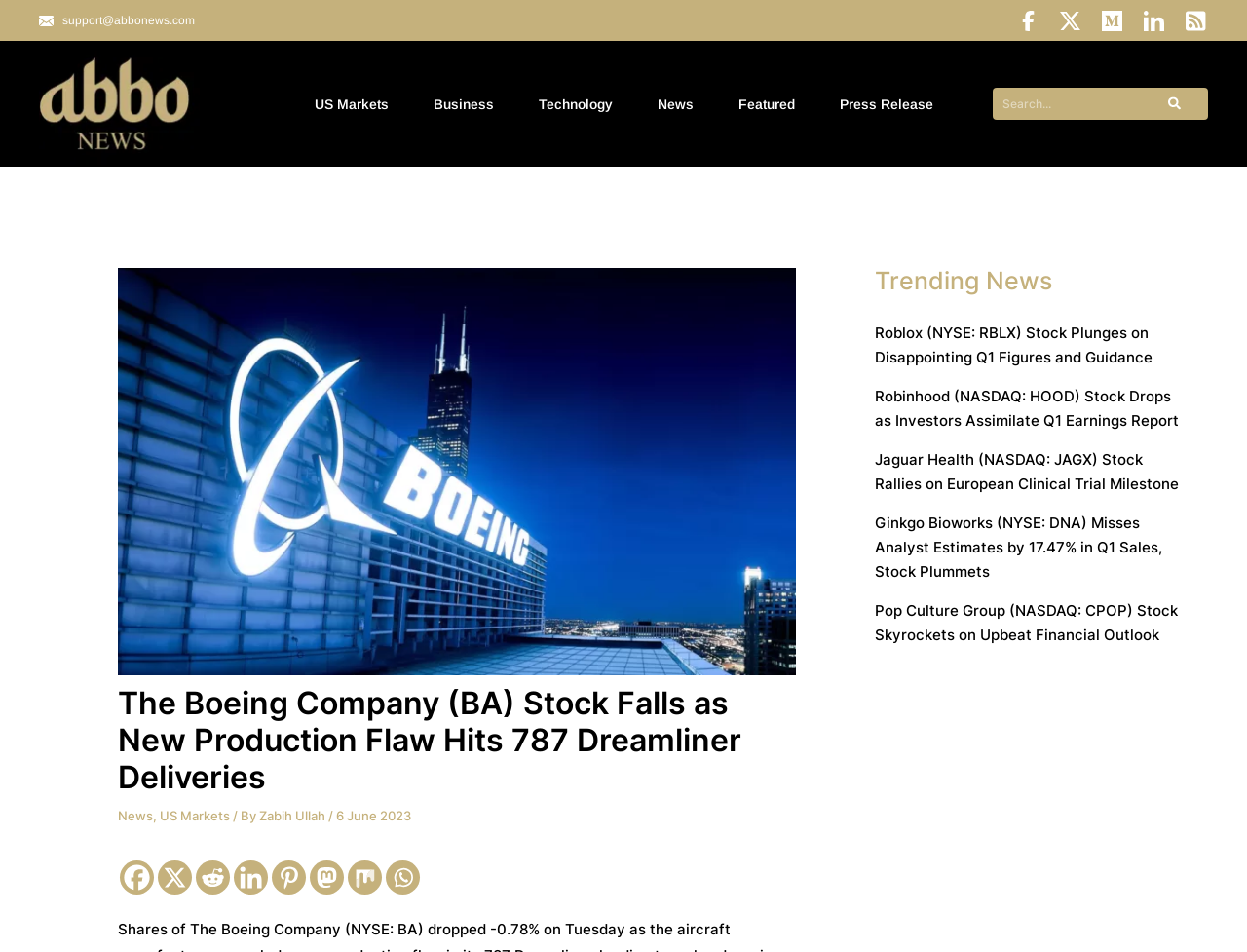Identify the bounding box coordinates of the specific part of the webpage to click to complete this instruction: "Read news about Roblox".

[0.702, 0.34, 0.924, 0.385]